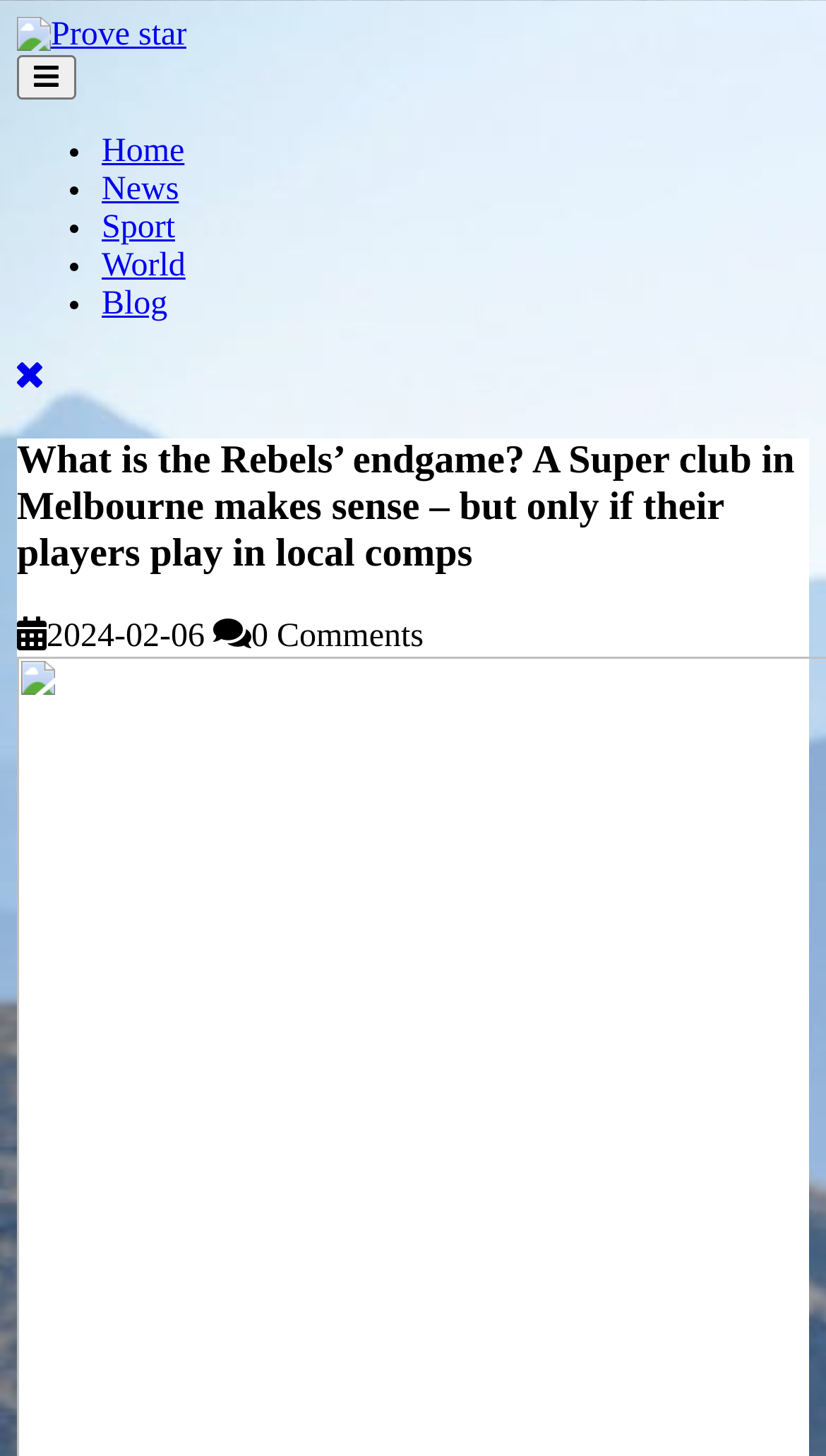Provide your answer to the question using just one word or phrase: What is the name of the image on the top right?

Prove star